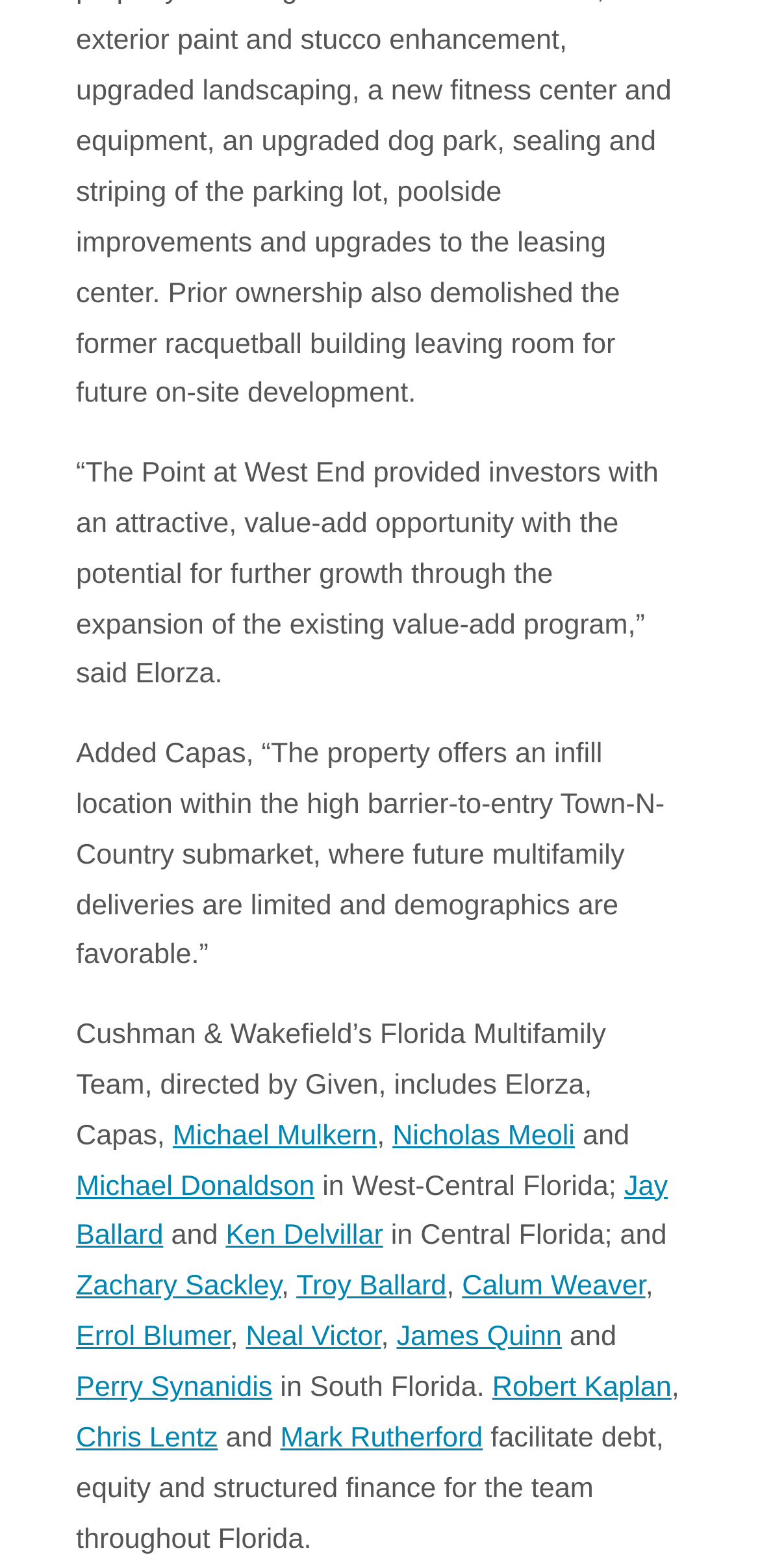What is the topic of the article?
Could you answer the question with a detailed and thorough explanation?

Based on the content of the webpage, it appears to be discussing a real estate transaction, specifically the sale of a property called 'The Point at West End'. The text mentions investors, value-add opportunities, and multifamily deliveries, which are all related to the real estate industry.